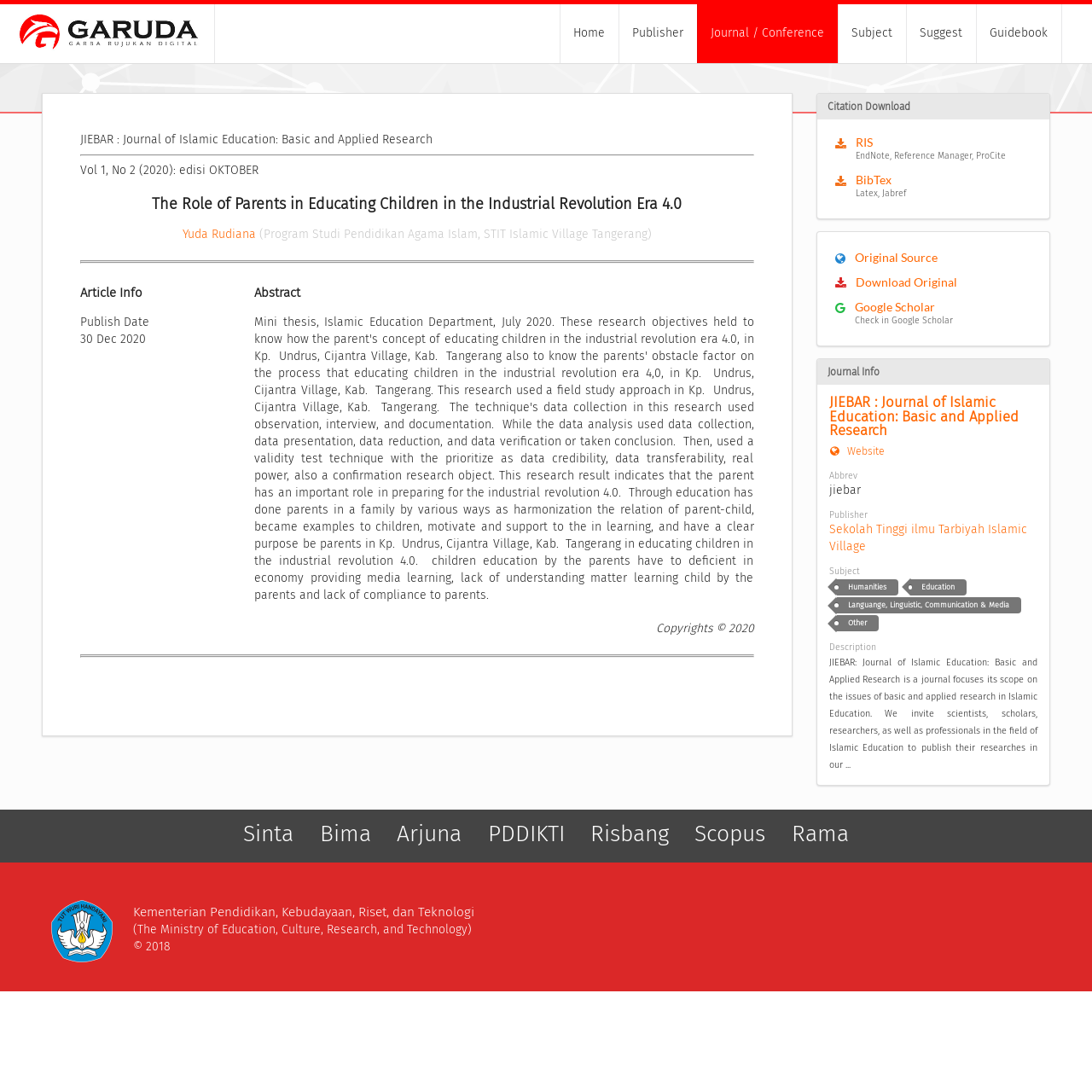Find the bounding box coordinates of the element's region that should be clicked in order to follow the given instruction: "Visit the 'Sinta' website". The coordinates should consist of four float numbers between 0 and 1, i.e., [left, top, right, bottom].

[0.212, 0.724, 0.279, 0.803]